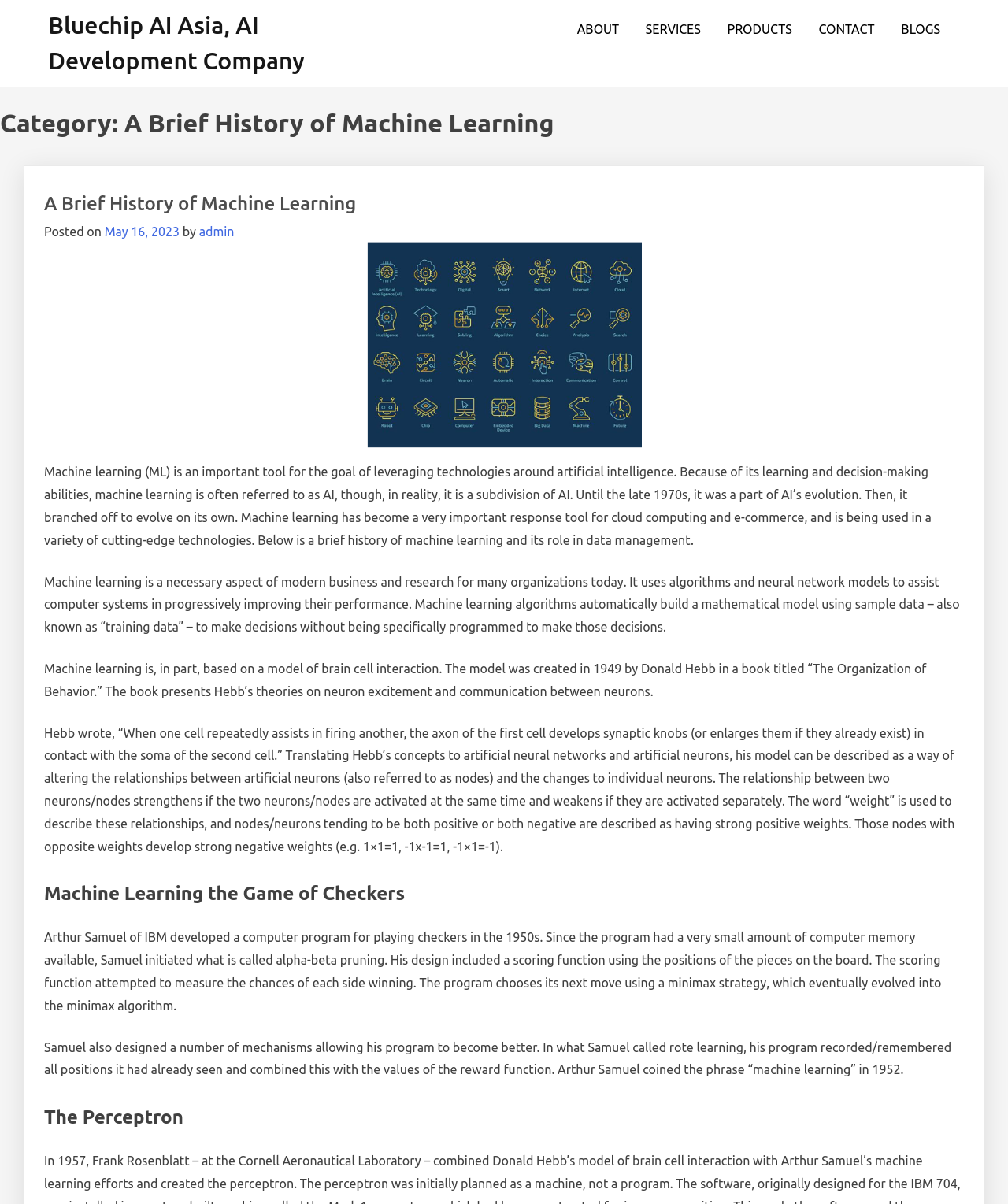Determine the bounding box of the UI element mentioned here: "CONTACT". The coordinates must be in the format [left, top, right, bottom] with values ranging from 0 to 1.

[0.8, 0.01, 0.879, 0.039]